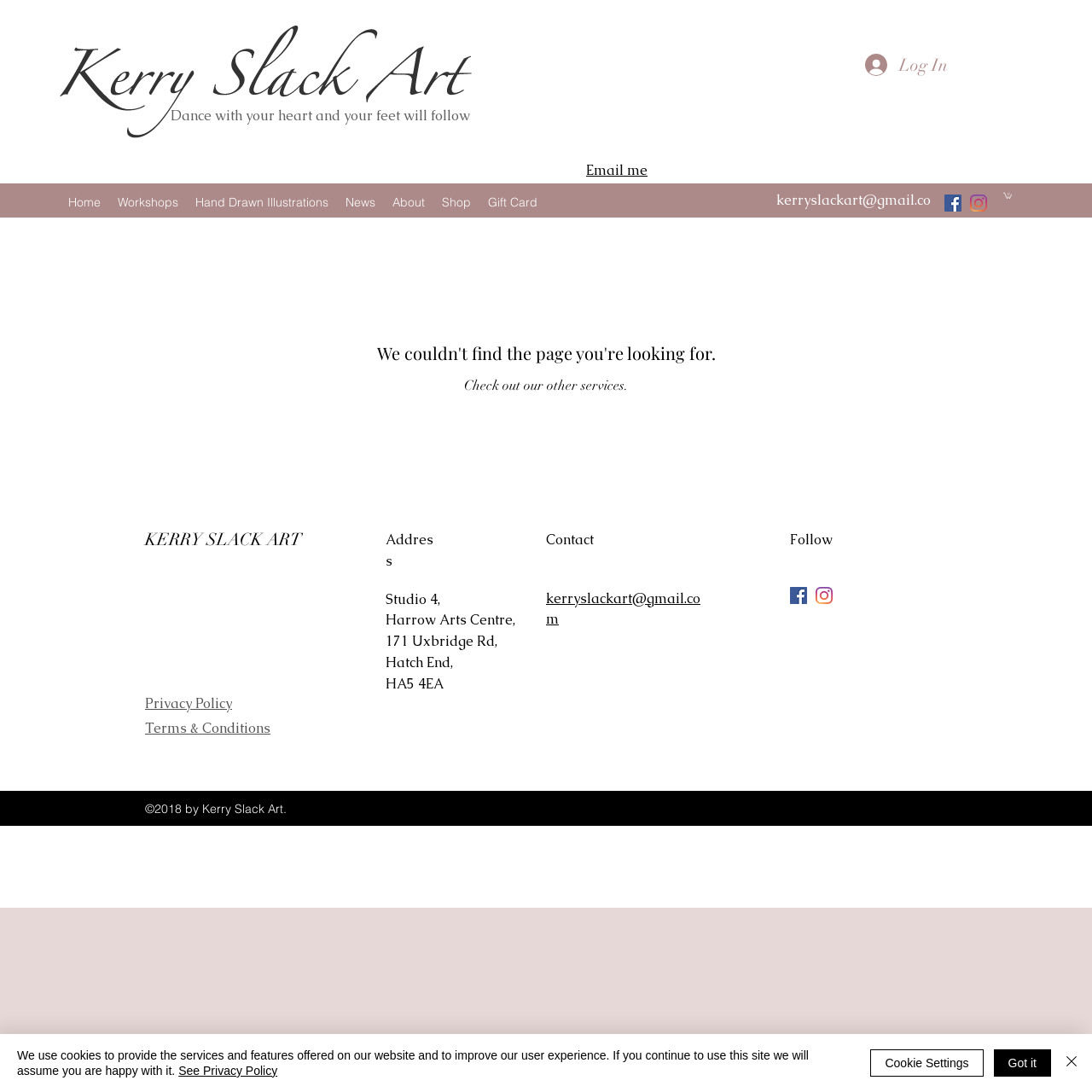Generate an in-depth caption that captures all aspects of the webpage.

This webpage is a service page for Kerry Slack Art, featuring a logo at the top left corner. Below the logo, there is a heading that reads "Dance with your heart and your feet will follow." On the top right corner, there is a login button accompanied by a small image. 

To the right of the logo, there is a navigation menu with links to different sections of the website, including Home, Workshops, Hand Drawn Illustrations, News, About, Shop, and Gift Card. Below the navigation menu, there is an email address and a social bar with links to Watercolour Dance Art and Instagram, each accompanied by an image.

On the bottom left corner, there is a main section with a heading that reads "We couldn't find the page you're looking for." Below this heading, there is a message that says "Check out our other services." 

Below the main section, there is a footer section with the website's title, address, contact information, and social media links. The address is listed as Studio 4, Harrow Arts Centre, 171 Uxbridge Rd, Hatch End, HA5 4EA. There are also links to Privacy Policy and Terms & Conditions.

At the very bottom of the page, there is a cookie policy alert with a message that explains the website's use of cookies. The alert includes links to See Privacy Policy and Cookie Settings, as well as buttons to Got it, Close, and a small image of a close icon.